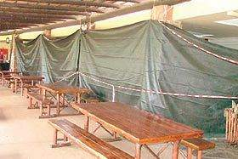Generate an elaborate caption for the given image.

The image captures a scene from one of the restaurants in Kruger National Park, which is currently in a state of disrepair. A series of wooden tables and benches can be seen arranged in the foreground, while a green tarp stretches across the back, potentially signifying sections of the restaurant that are closed off for renovations or maintenance. This visual representation underscores the challenges faced by the restaurant operator, Nature's Group, which has recently gone into liquidation following a court decision initiated by South African National Parks due to poor service levels. The image reflects a moment of transition as the park seeks a new operator to revitalize dining services in anticipation of the 2010 Soccer World Cup, highlighting the ongoing changes and efforts to improve visitor experiences at Kruger’s eateries.